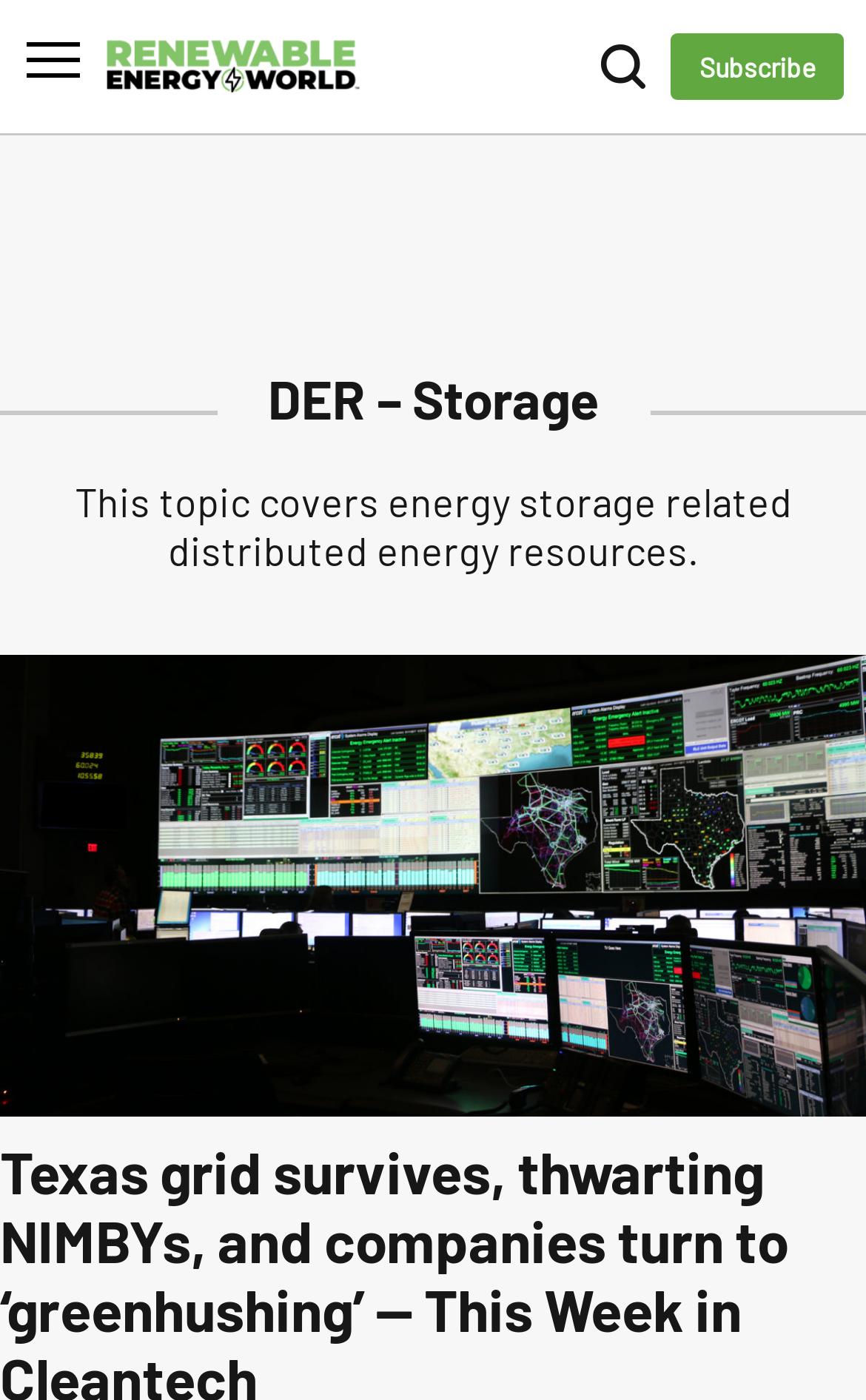What is the title of the article?
Using the information from the image, give a concise answer in one word or a short phrase.

Texas grid survives, thwarting NIMBYs, and companies turn to ‘greenhushing’